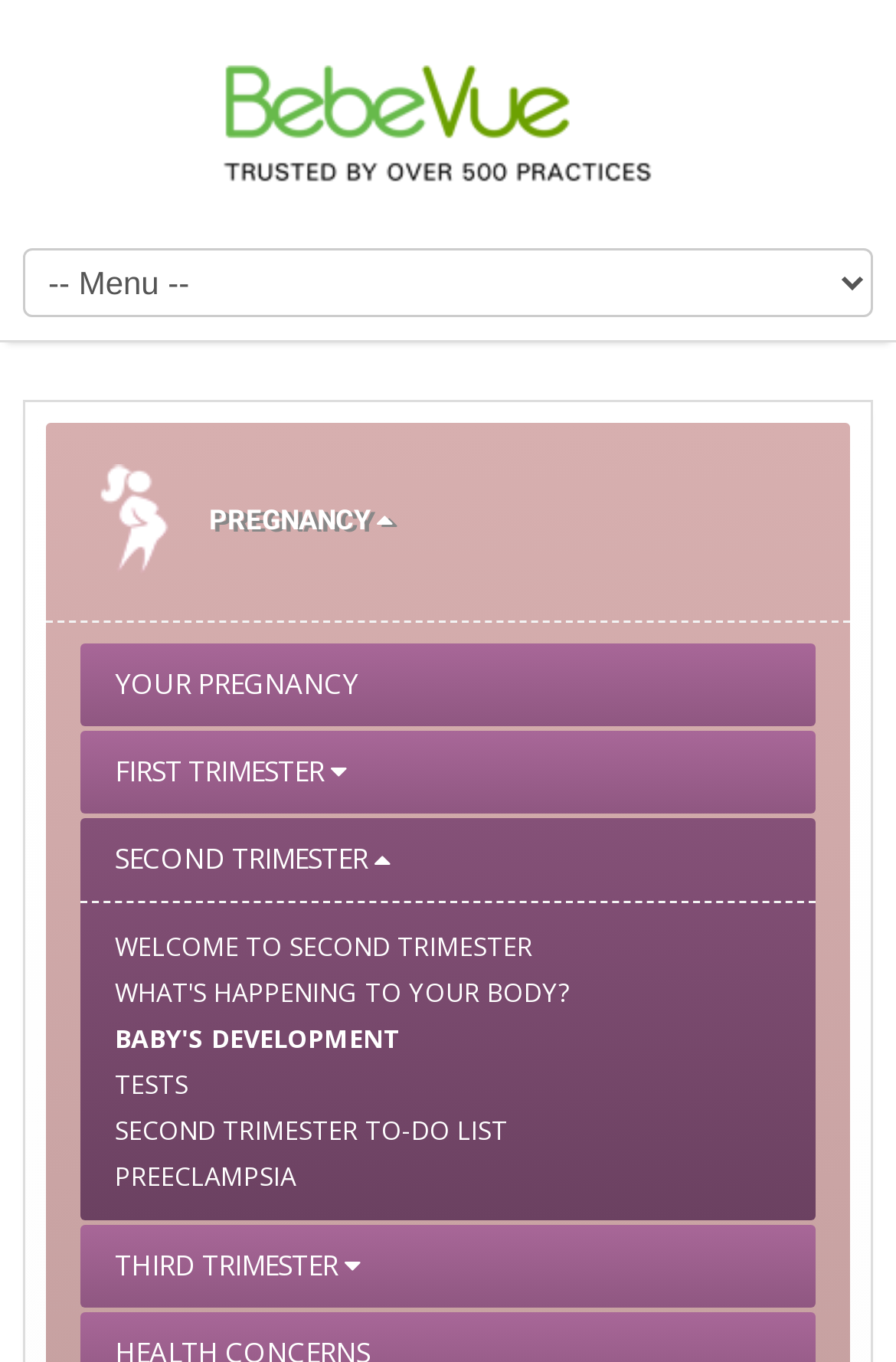Determine the bounding box coordinates for the UI element matching this description: "BATHING YOUR BABY".

[0.09, 0.261, 0.91, 0.321]